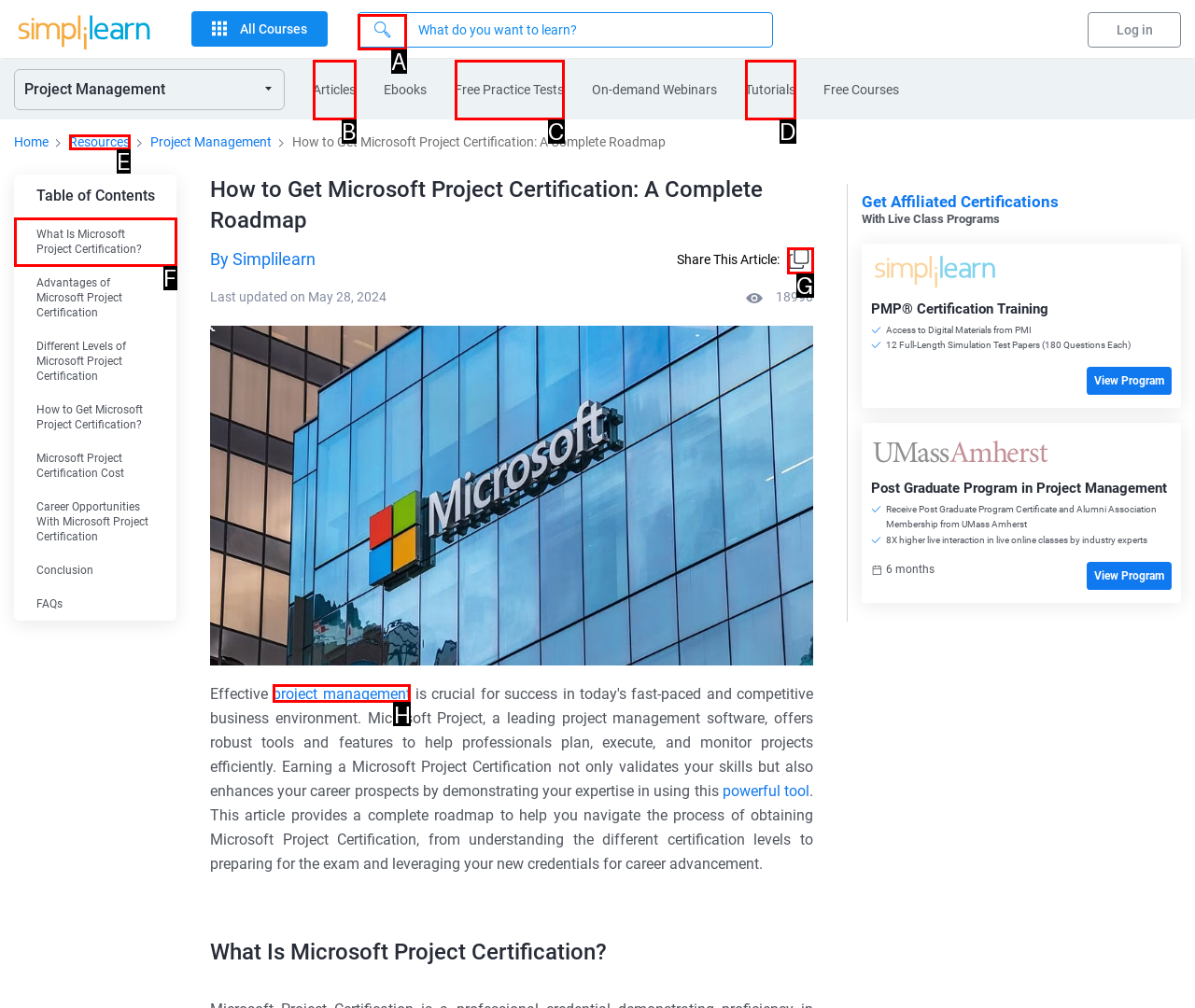Tell me which one HTML element I should click to complete the following task: Learn about Microsoft Project Certification Answer with the option's letter from the given choices directly.

F